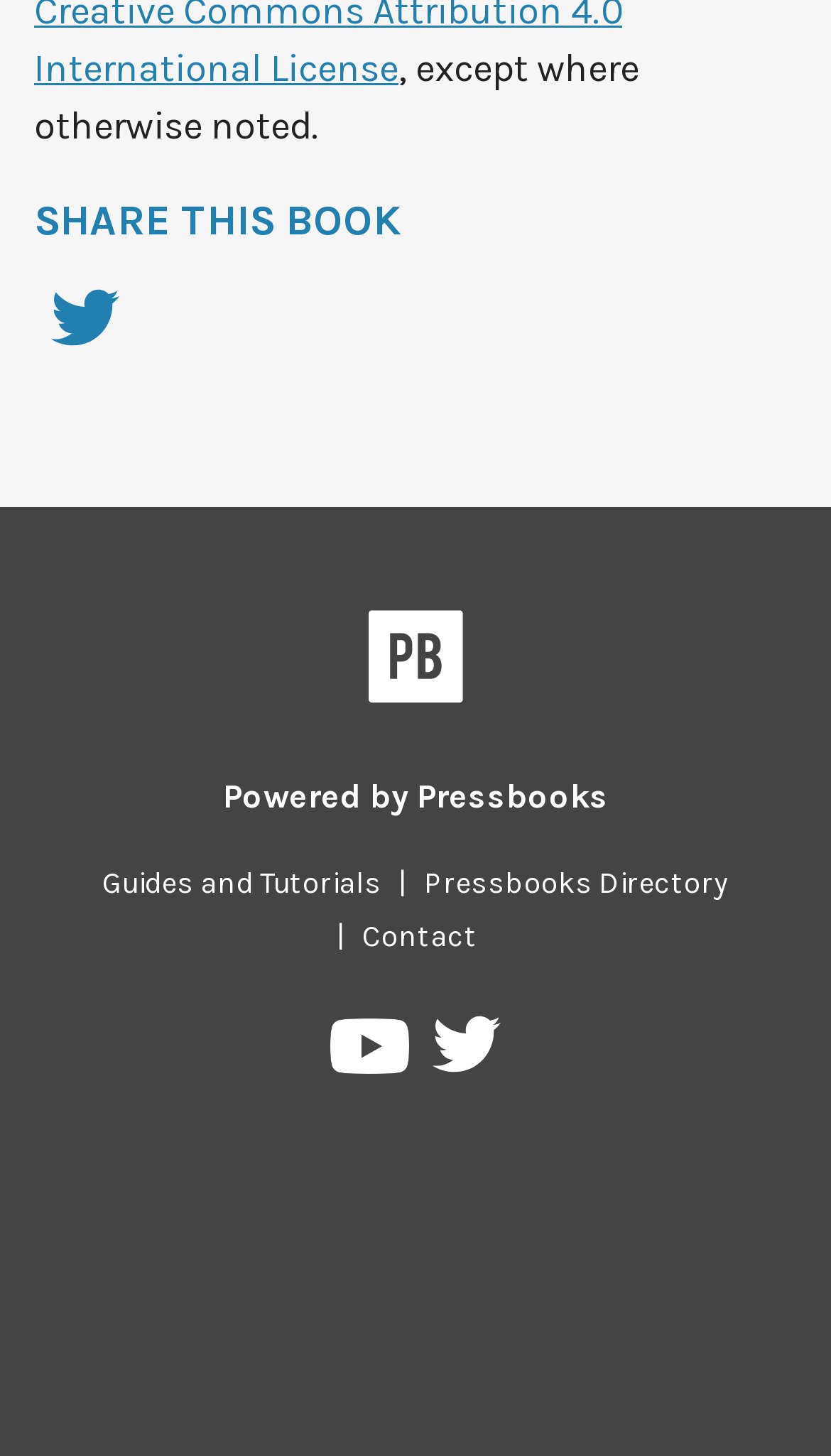Please specify the coordinates of the bounding box for the element that should be clicked to carry out this instruction: "Contact us". The coordinates must be four float numbers between 0 and 1, formatted as [left, top, right, bottom].

[0.415, 0.631, 0.595, 0.656]